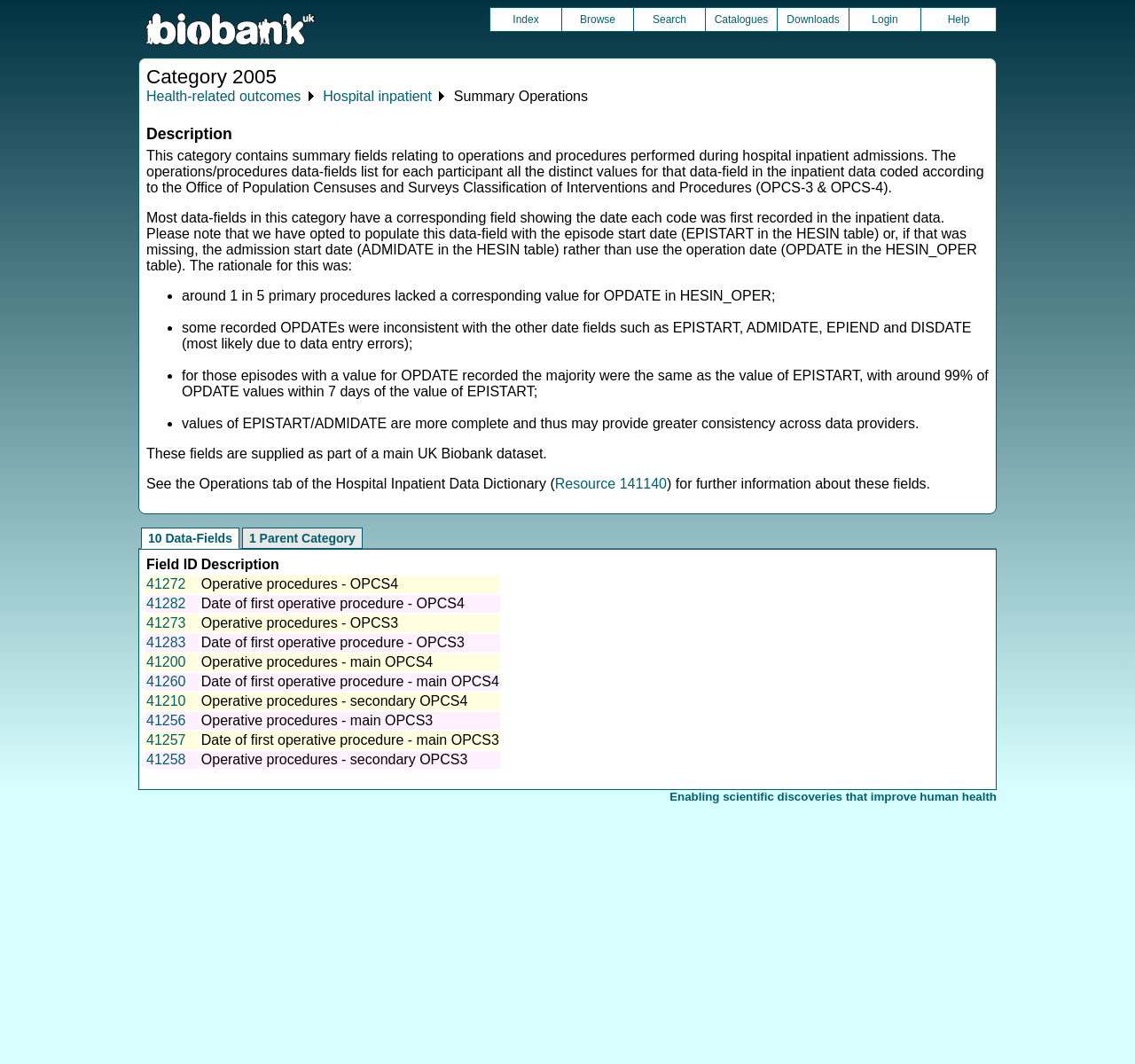Identify the bounding box coordinates of the HTML element based on this description: "Resource 141140".

[0.489, 0.448, 0.588, 0.462]